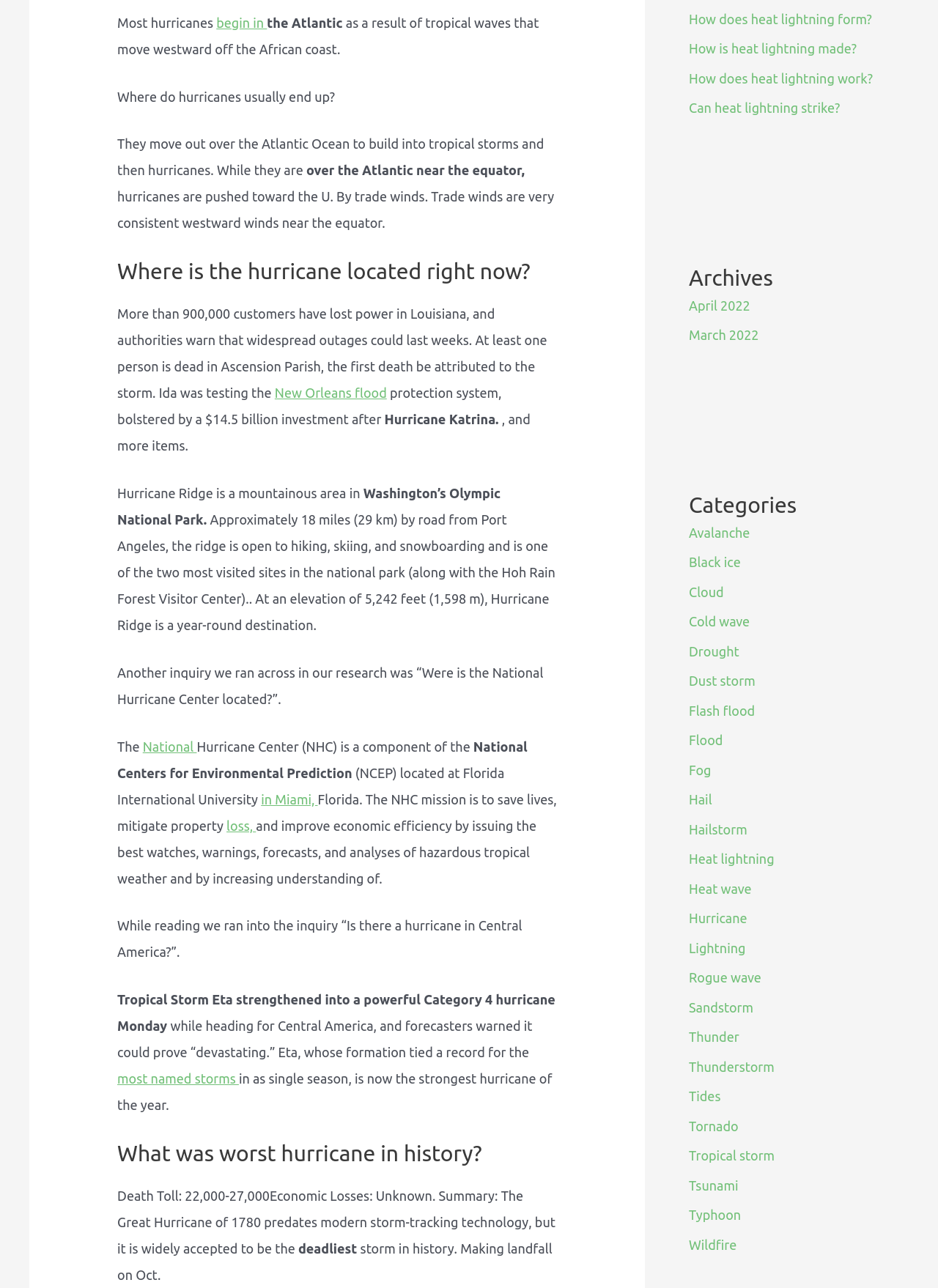Identify the bounding box of the UI element that matches this description: "Cold wave".

[0.734, 0.477, 0.799, 0.488]